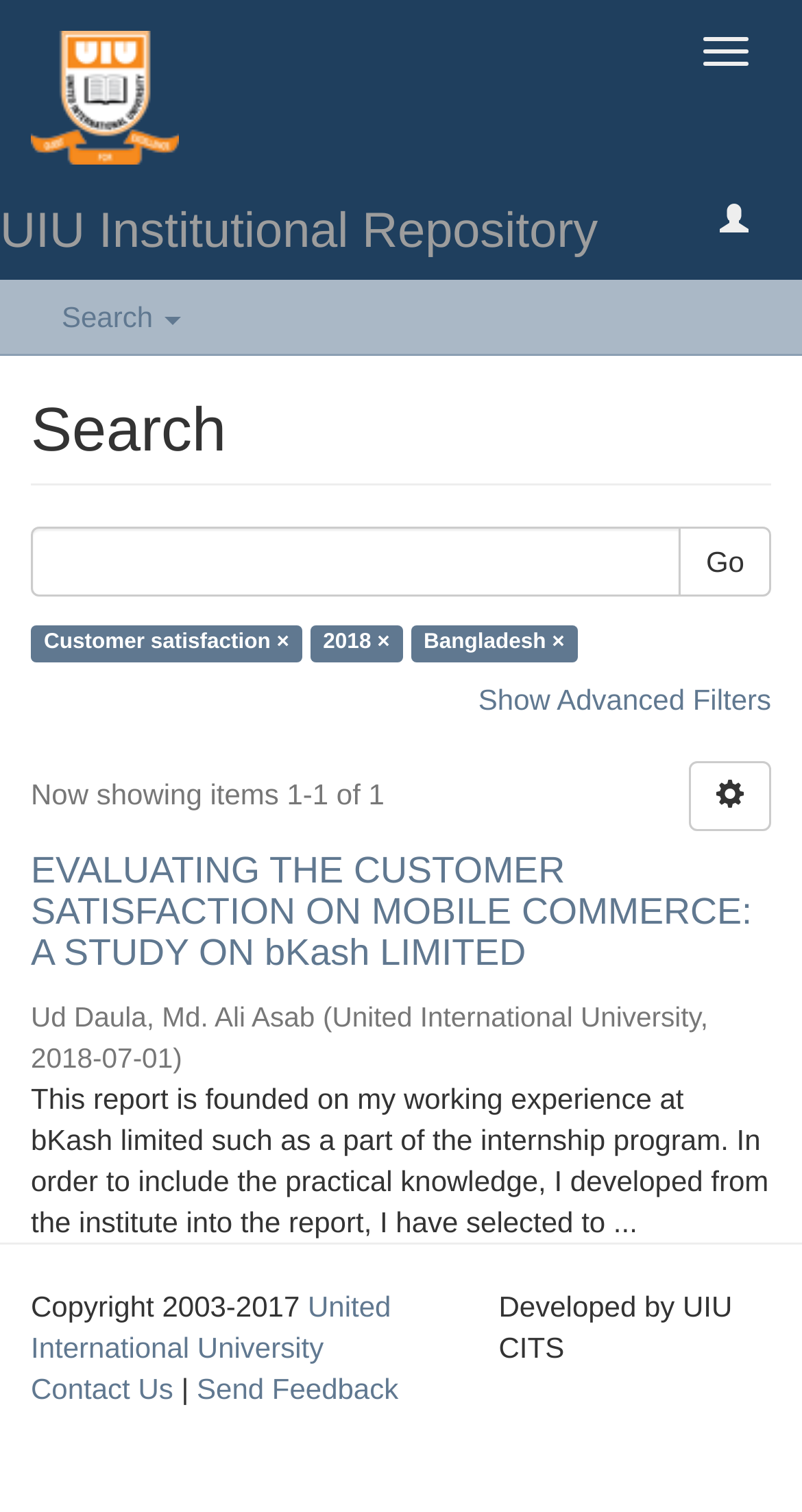Provide a brief response to the question using a single word or phrase: 
What is the purpose of the 'Go' button?

To search